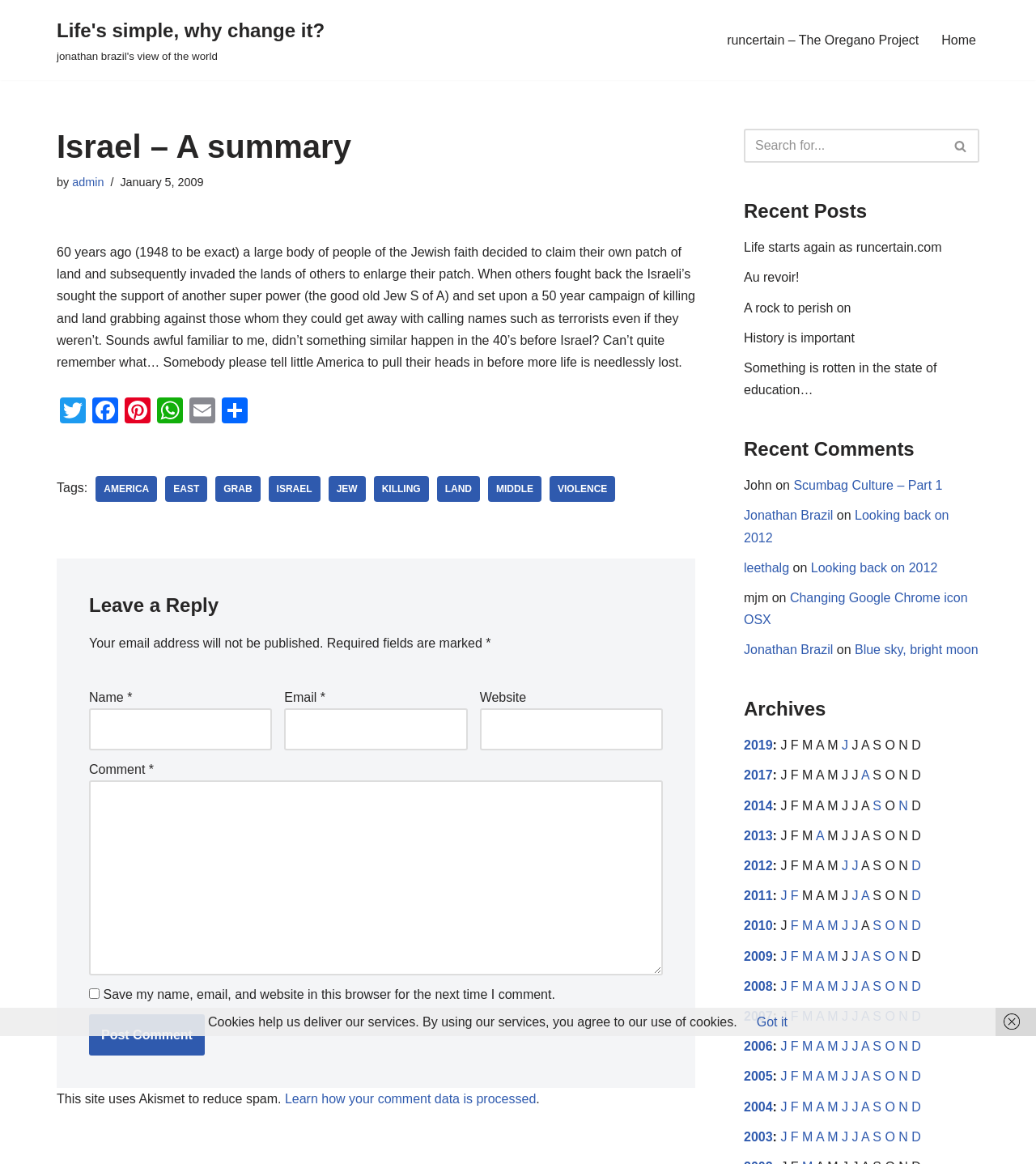What is the purpose of the checkbox?
Use the image to give a comprehensive and detailed response to the question.

The checkbox is located below the comment form. It is labeled 'Save my name, email, and website in this browser for the next time I comment.', which indicates its purpose is to save comment data for future use.